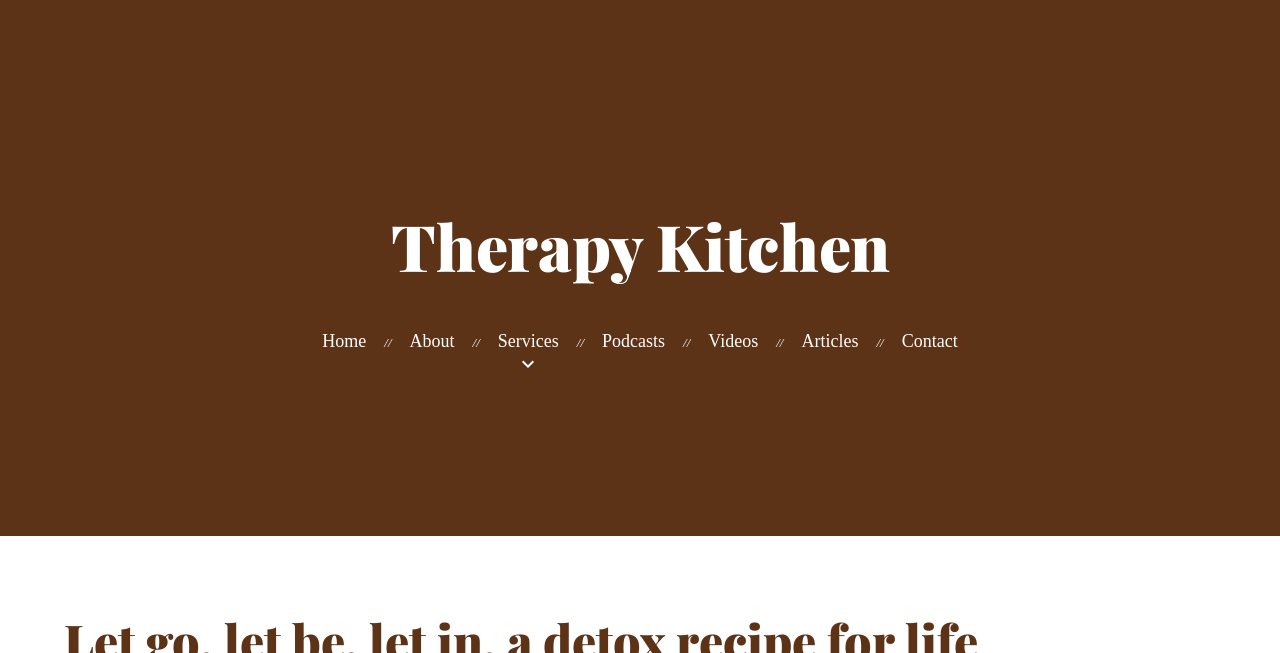Utilize the details in the image to thoroughly answer the following question: What is the name of the website?

The name of the website can be determined by looking at the heading element with the text 'Therapy Kitchen' which is located at the top of the webpage.